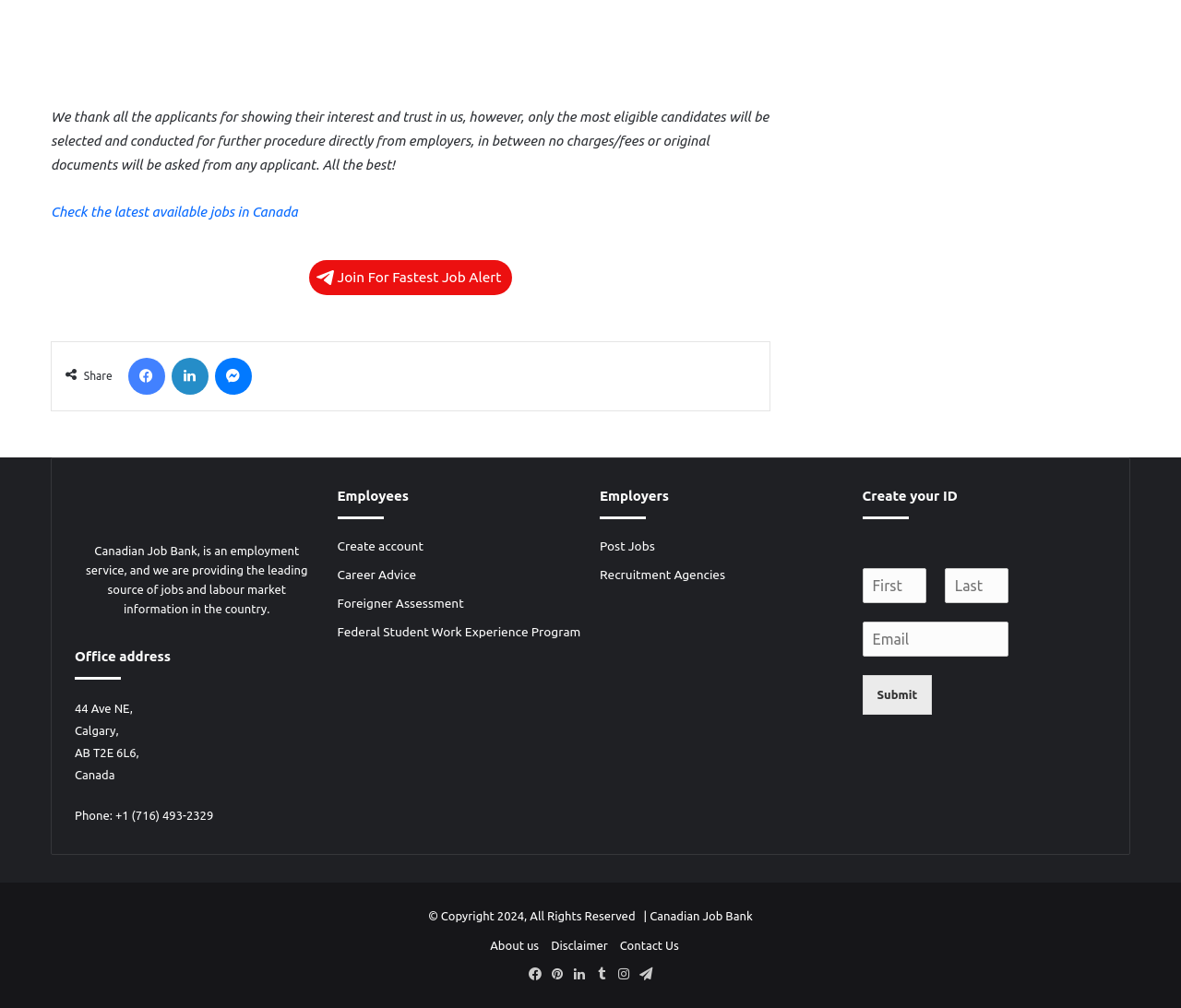Provide your answer in a single word or phrase: 
What is the address of Canadian Job Bank?

44 Ave NE, Calgary, AB T2E 6L6, Canada